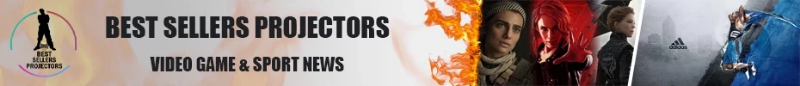Create an extensive caption that includes all significant details of the image.

This vibrant banner promotes "Best Sellers Projectors," highlighting its focus on video game and sports news. The design features eye-catching imagery from popular games or sports, blending action-packed visuals with engaging graphics. The bold text "BEST SELLERS PROJECTORS" prominently displays the brand, emphasizing its relevance in the competitive market of projectors tailored for entertainment enthusiasts. Below, the phrase "VIDEO GAME & SPORT NEWS" clarifies the content focus, appealing directly to gamers and sports fans alike. The combination of striking colors and dynamic elements creates an inviting atmosphere, enticing viewers to explore the offerings.